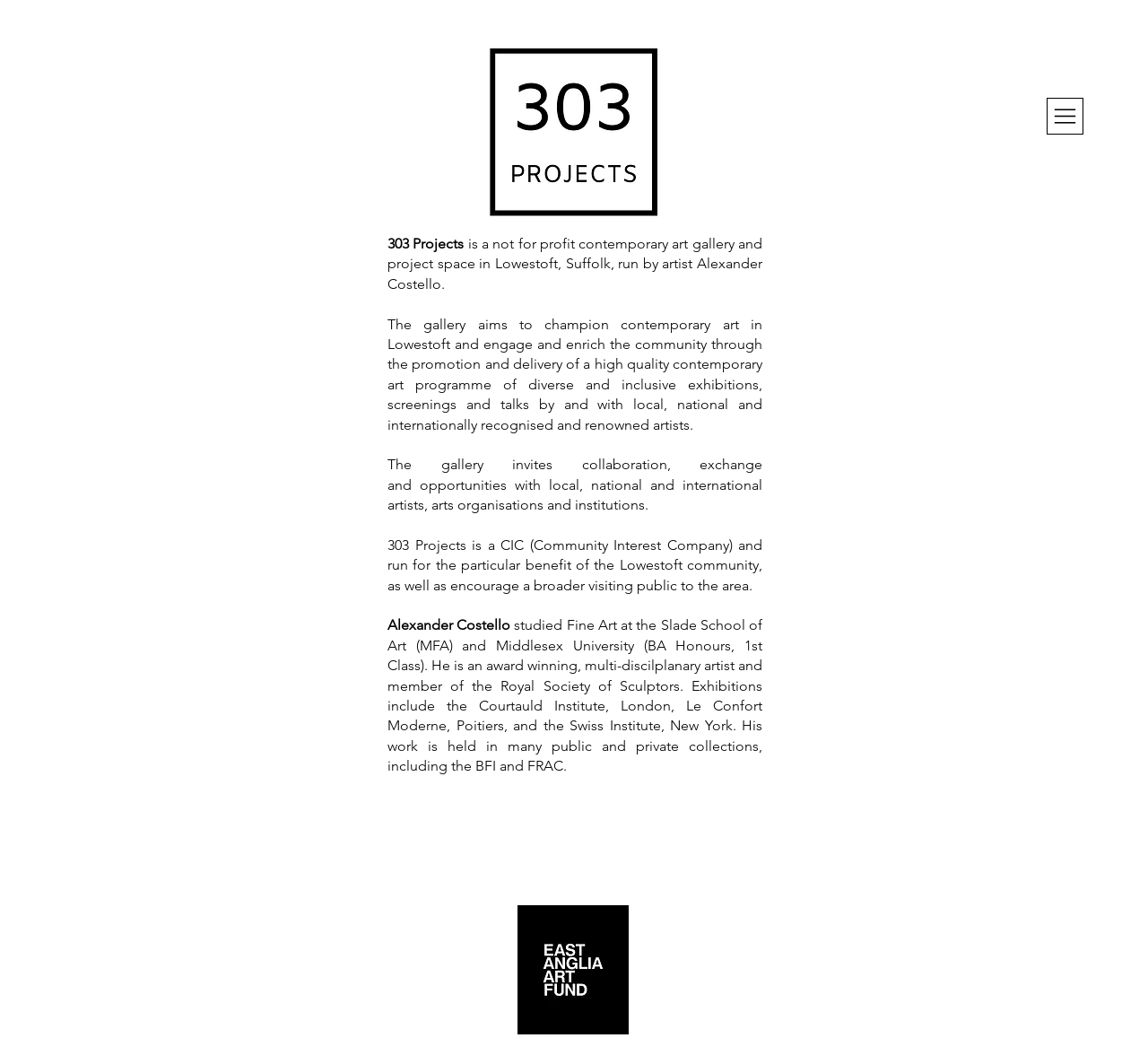Where is the art gallery located?
Please provide a single word or phrase as your answer based on the screenshot.

Lowestoft, Suffolk